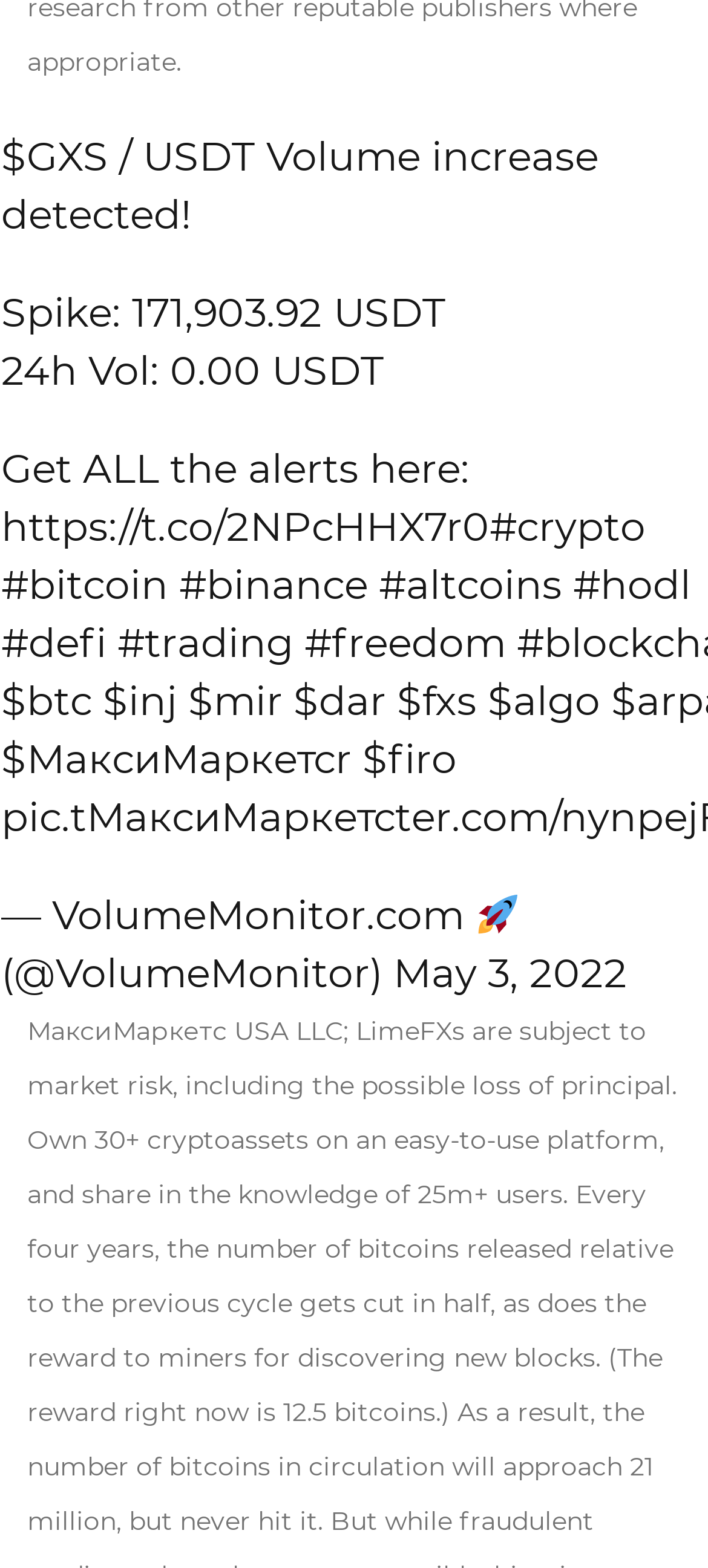Provide the bounding box coordinates in the format (top-left x, top-left y, bottom-right x, bottom-right y). All values are floating point numbers between 0 and 1. Determine the bounding box coordinate of the UI element described as: $btc

[0.001, 0.432, 0.129, 0.463]